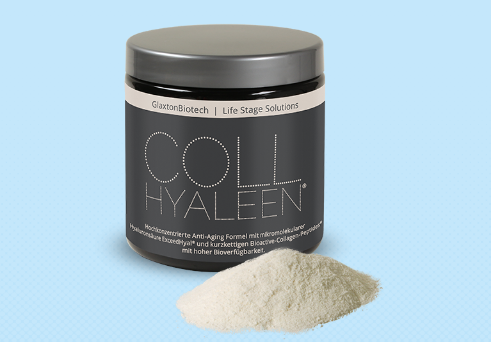Describe all the elements in the image with great detail.

The image showcases a sleek, modern jar of COLL HYALEN, a product designed by GliaxtonBiotech, specifically marketed for anti-aging benefits. The jar is prominently displayed against a light blue background, which enhances its elegant design. The label features the product name "COLL HYALEN®" in a large, clear font, emphasizing its branding. Beneath the brand name, descriptive text highlights its purpose as a concentrated anti-aging formula. Alongside the jar, a small mound of the powder is shown, illustrating the product's form. This visual effectively communicates the product's application and aligns with the broader theme of health and wellness within beauty solutions.